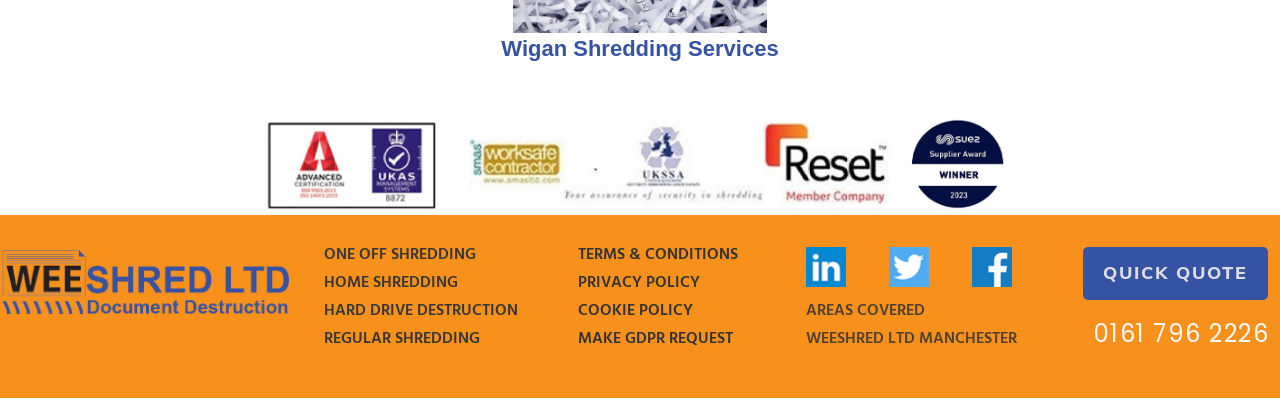What is the relationship between Wigan Shredding Services and Weeshred Ltd Manchester?
Please answer the question as detailed as possible based on the image.

There is a link 'WEESHRED LTD MANCHESTER' on the webpage, but it does not explicitly state the relationship between Wigan Shredding Services and Weeshred Ltd Manchester. It is likely that Weeshred Ltd Manchester is a related company or partner of Wigan Shredding Services.